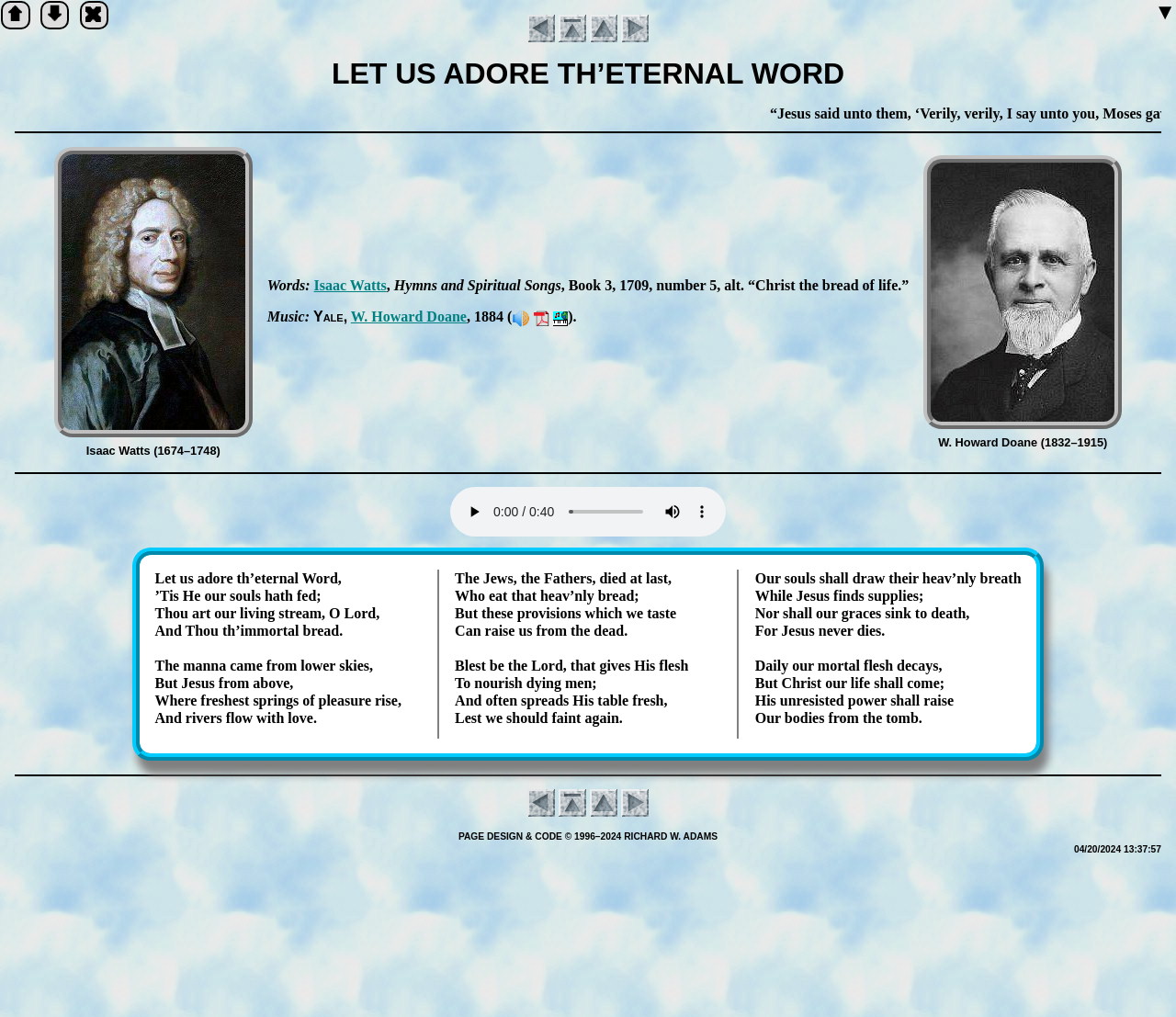Find the bounding box of the element with the following description: "Privacy Policy". The coordinates must be four float numbers between 0 and 1, formatted as [left, top, right, bottom].

None